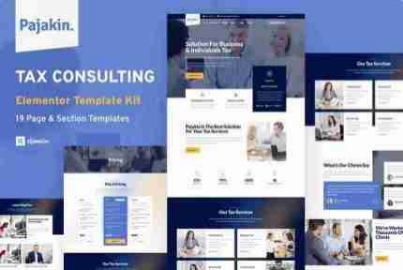Provide a comprehensive description of the image.

The image showcases the "Pajakin – Tax Consultant & Financial Advisor Template Kit," specifically designed for Elementor. This comprehensive kit features a vibrant blue background and highlights various aspects of tax consulting services. It includes 19 page and section templates, aimed at providing a modern and professional online presence for businesses in the financial sector. The design elements emphasize clarity and accessibility for users seeking tax consulting solutions. The layout is intuitive, making it easy for potential clients to navigate and find the information they need. Overall, this template kit promises a polished and efficient way for tax consultants to showcase their services.